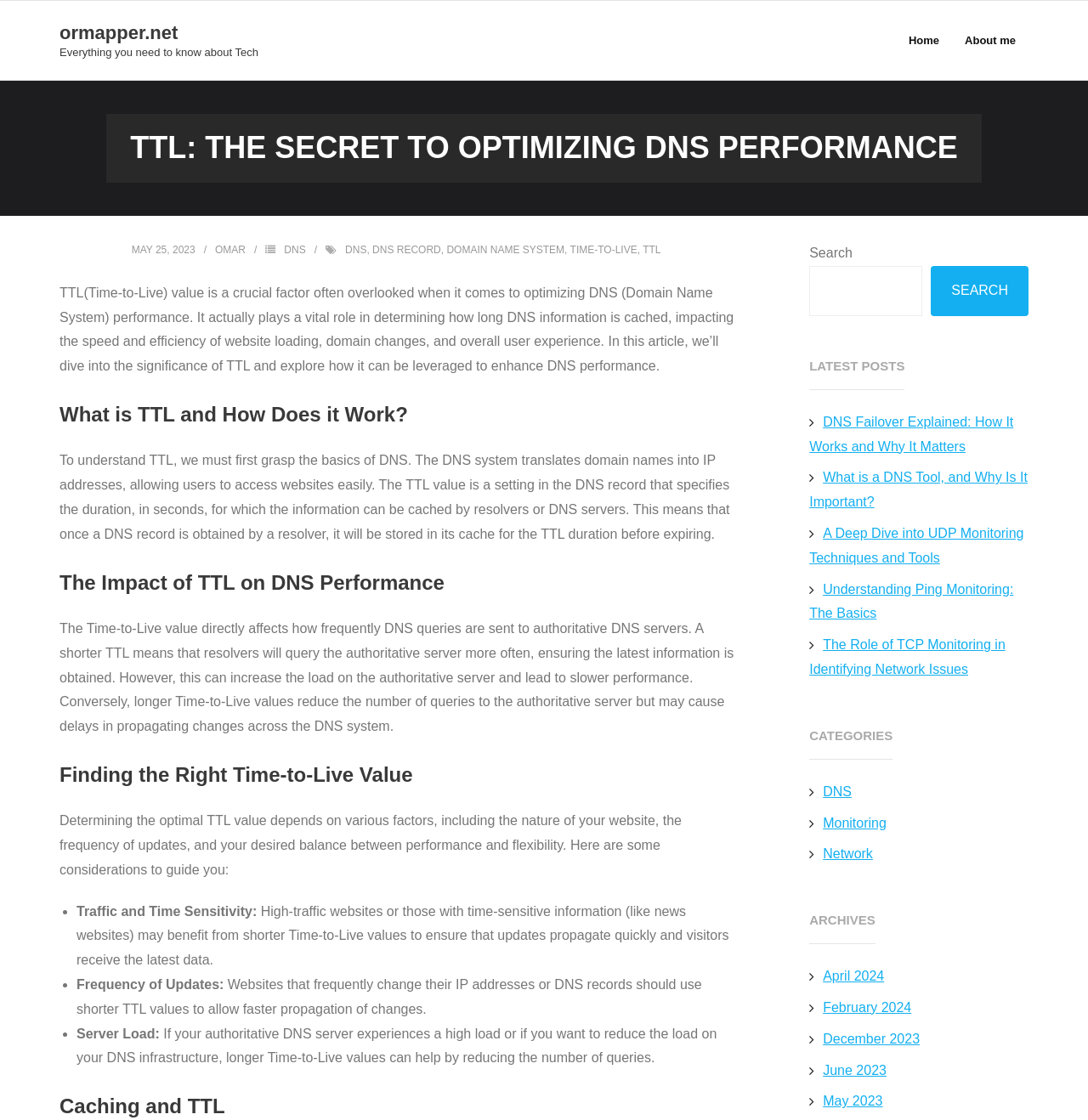Create a detailed narrative of the webpage’s visual and textual elements.

This webpage is about optimizing DNS performance, specifically focusing on the TTL (Time-to-Live) setting. At the top, there is a navigation bar with links to "Home" and "About me" on the right side. Below the navigation bar, there is a heading that reads "TTL: THE SECRET TO OPTIMIZING DNS PERFORMANCE". 

On the left side, there is a section with links to related topics, including "DNS", "DNS RECORD", "DOMAIN NAME SYSTEM", "TIME-TO-LIVE", and "TTL". Below this section, there is a main content area that explains what TTL is, how it works, and its impact on DNS performance. The content is divided into sections with headings, including "What is TTL and How Does it Work?", "The Impact of TTL on DNS Performance", "Finding the Right Time-to-Live Value", and more.

On the right side, there are three complementary sections. The top section has a search bar with a "Search" button. The middle section displays "LATEST POSTS" with links to five recent articles related to DNS and network monitoring. The bottom section shows "CATEGORIES" with links to "DNS", "Monitoring", and "Network", and "ARCHIVES" with links to monthly archives from April 2024 to May 2023.